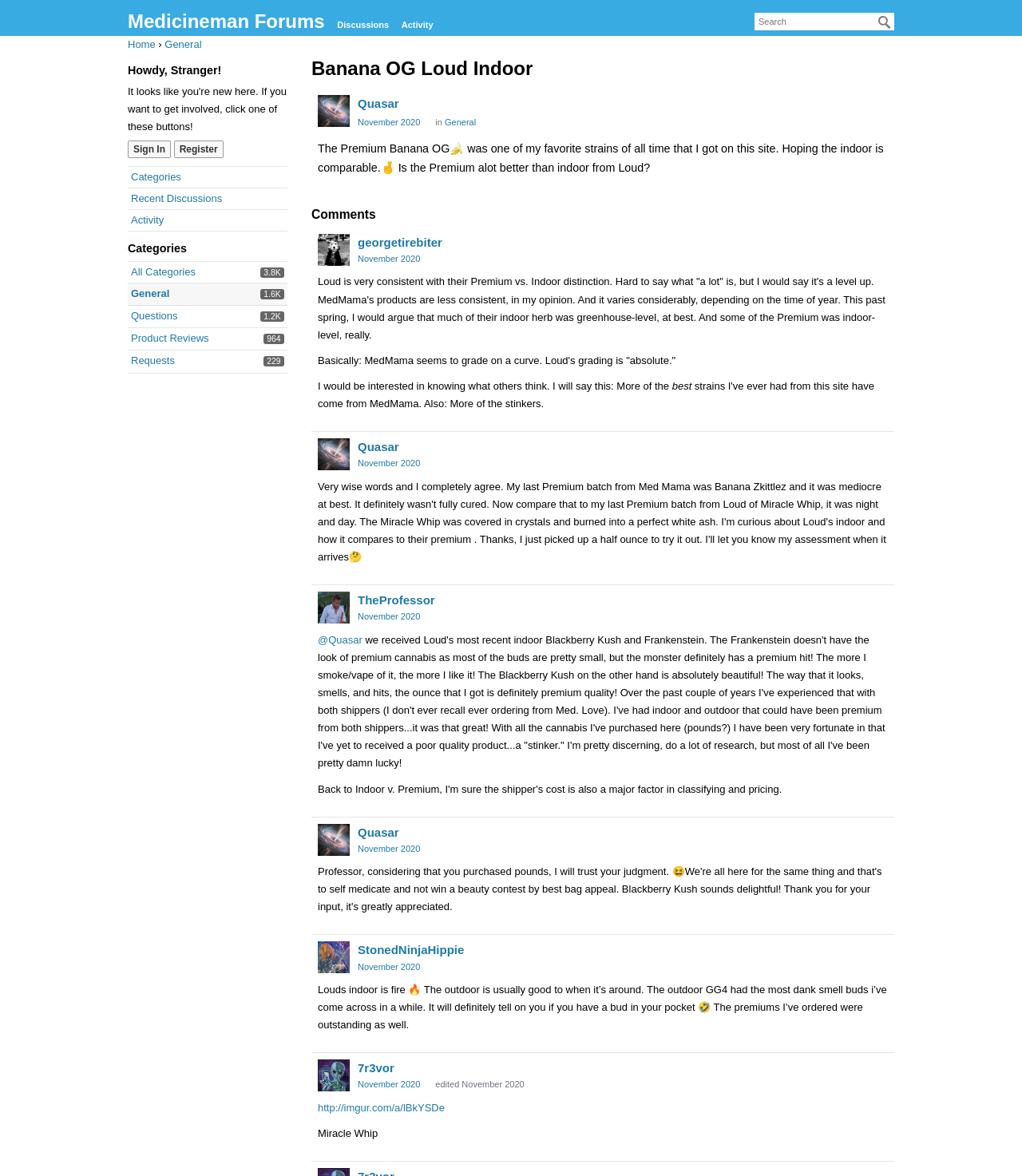Please answer the following question using a single word or phrase: 
How many discussions are there in the 'All Categories' section?

3,768